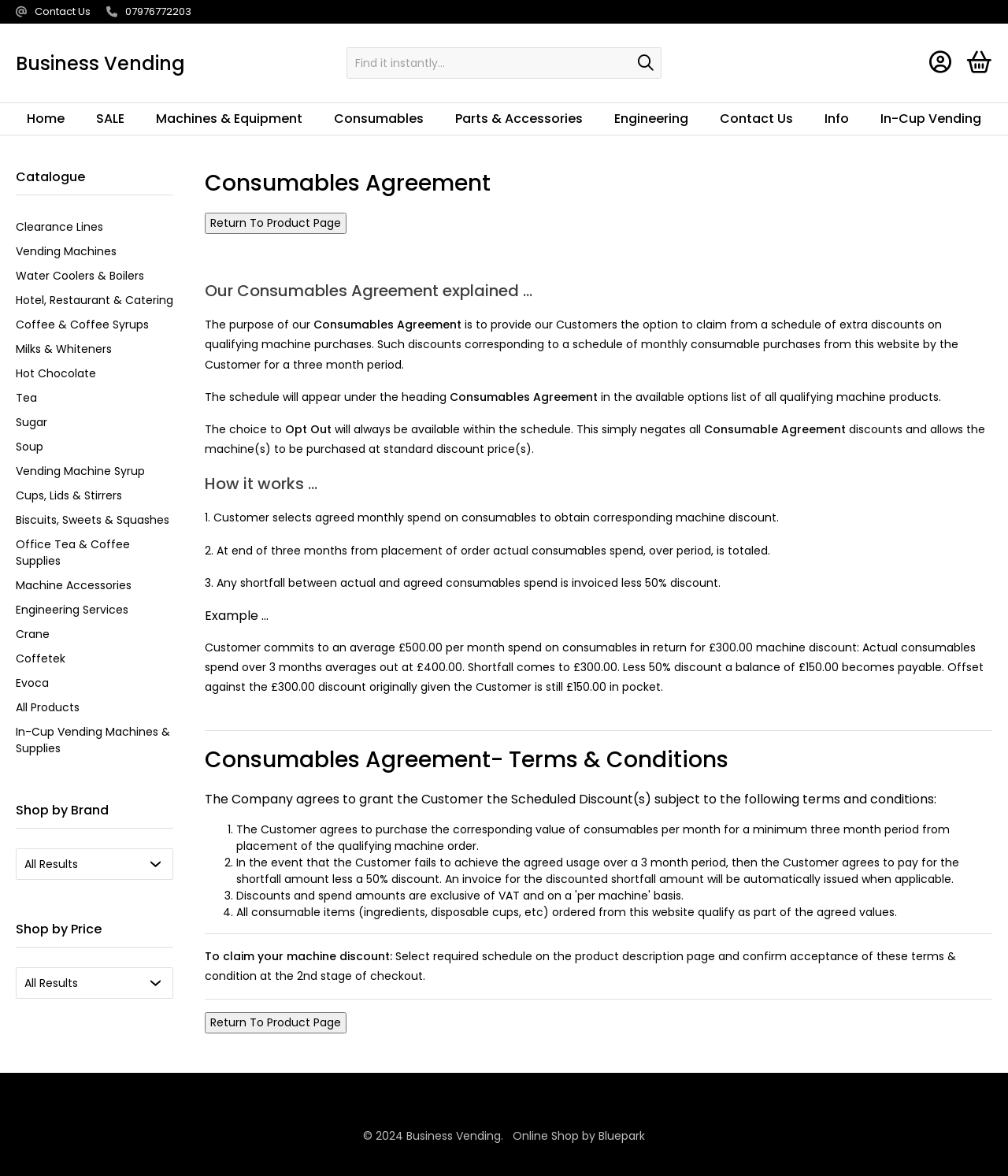Determine the bounding box for the described UI element: "Office Tea & Coffee Supplies".

[0.016, 0.456, 0.129, 0.484]